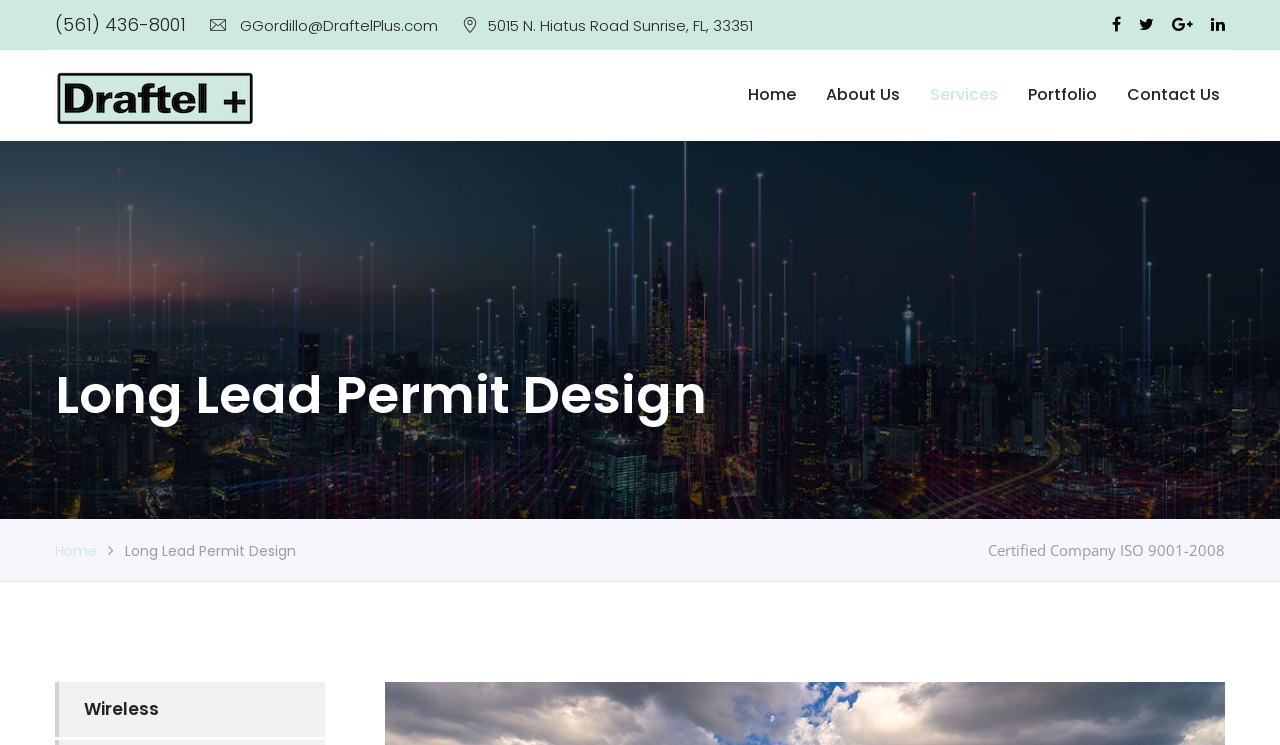Kindly determine the bounding box coordinates for the clickable area to achieve the given instruction: "Send an email to GGordillo".

[0.164, 0.02, 0.342, 0.048]